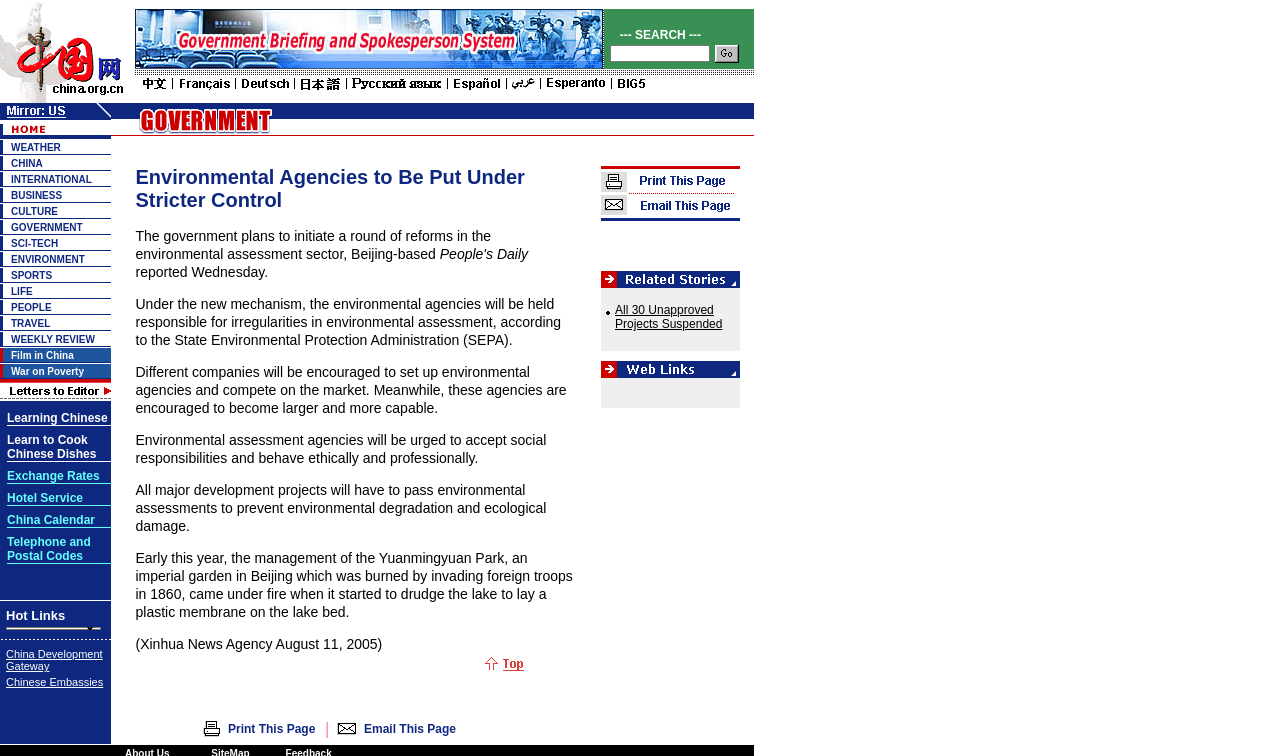Give the bounding box coordinates for this UI element: "INTERNATIONAL". The coordinates should be four float numbers between 0 and 1, arranged as [left, top, right, bottom].

[0.009, 0.229, 0.072, 0.244]